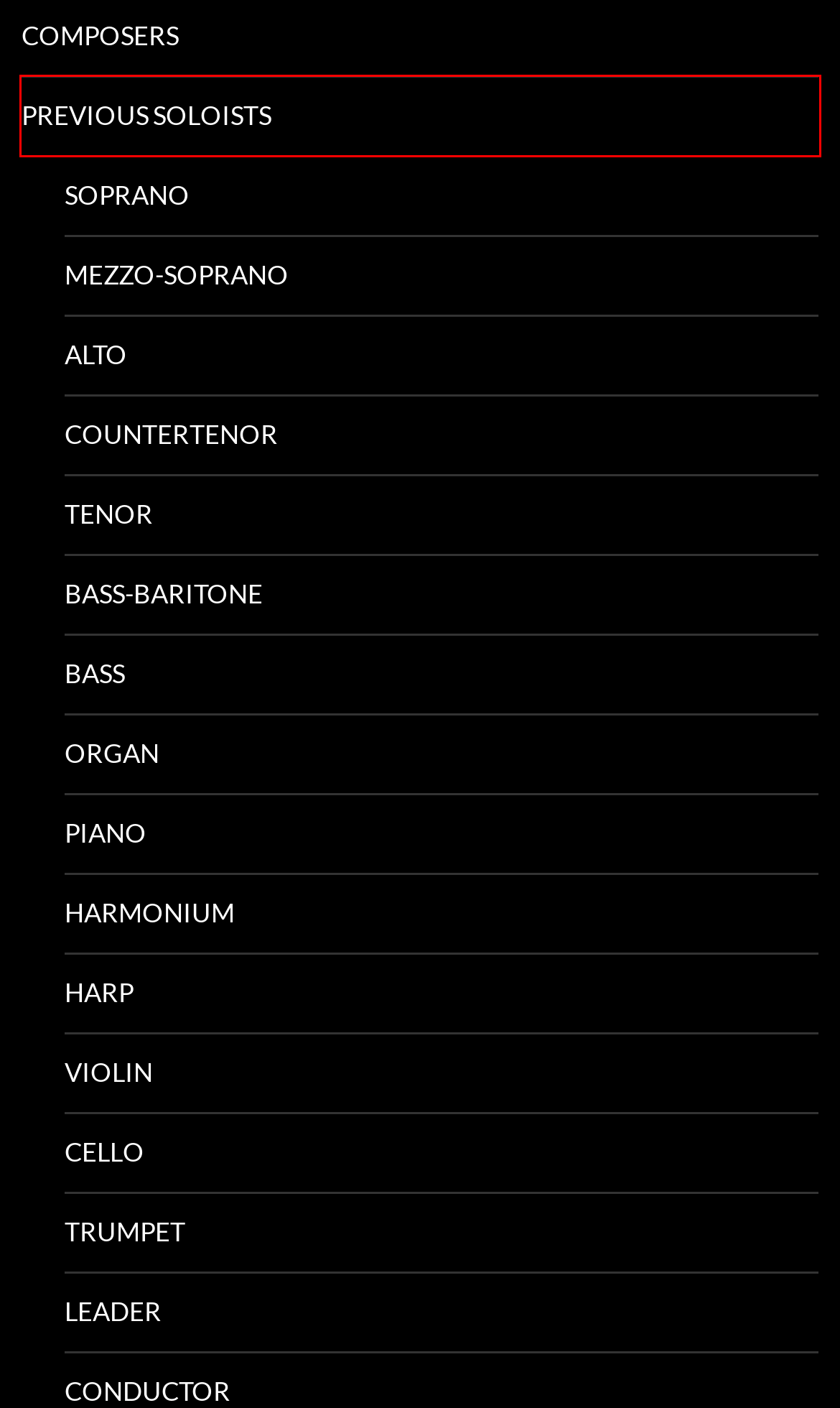You have a screenshot of a webpage where a red bounding box highlights a specific UI element. Identify the description that best matches the resulting webpage after the highlighted element is clicked. The choices are:
A. Mezzo-soprano | The Cantate Choir
B. Piano | The Cantate Choir
C. Tenor | The Cantate Choir
D. Previous soloists | The Cantate Choir
E. Countertenor | The Cantate Choir
F. Bass | The Cantate Choir
G. Alto | The Cantate Choir
H. Bass-baritone | The Cantate Choir

D